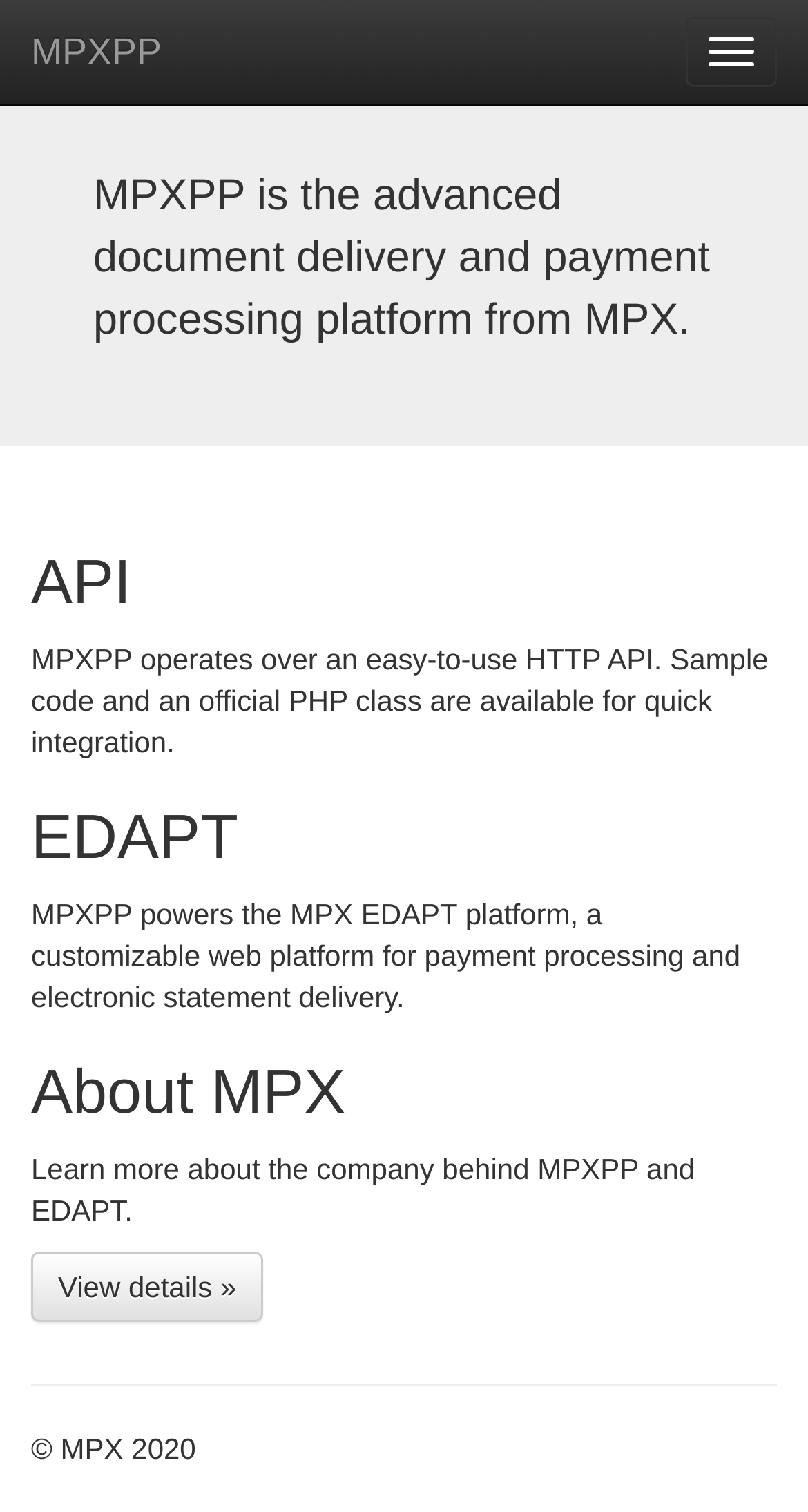What is the name of the platform?
Give a thorough and detailed response to the question.

The name of the platform is mentioned in the link at the top left corner of the webpage, which is 'MPXPP'. It is also mentioned in the static text below the link, which describes the platform as 'the advanced document delivery and payment processing platform from MPX'.